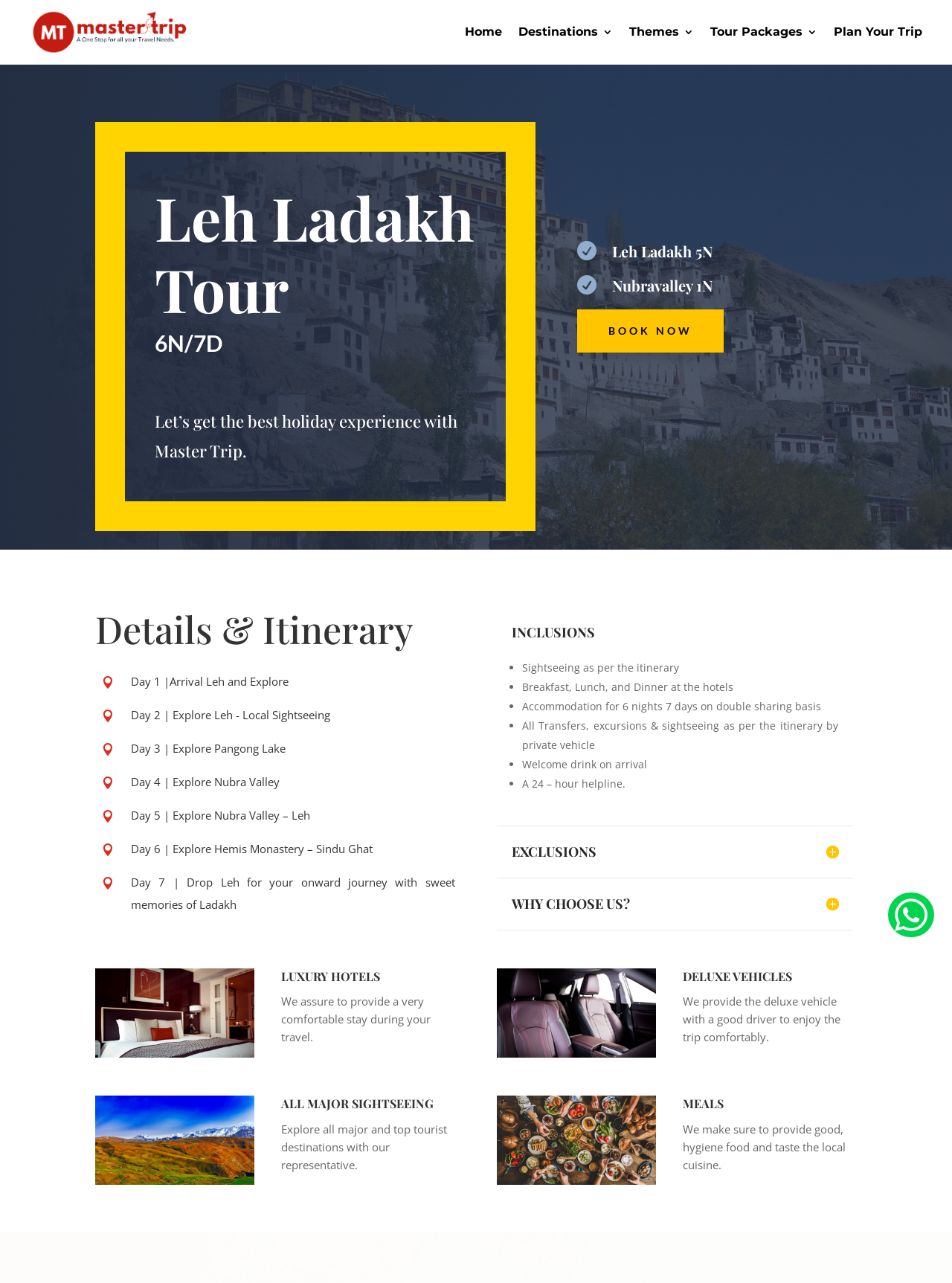Pinpoint the bounding box coordinates of the element that must be clicked to accomplish the following instruction: "Check 'INCLUSIONS'". The coordinates should be in the format of four float numbers between 0 and 1, i.e., [left, top, right, bottom].

[0.538, 0.485, 0.88, 0.501]